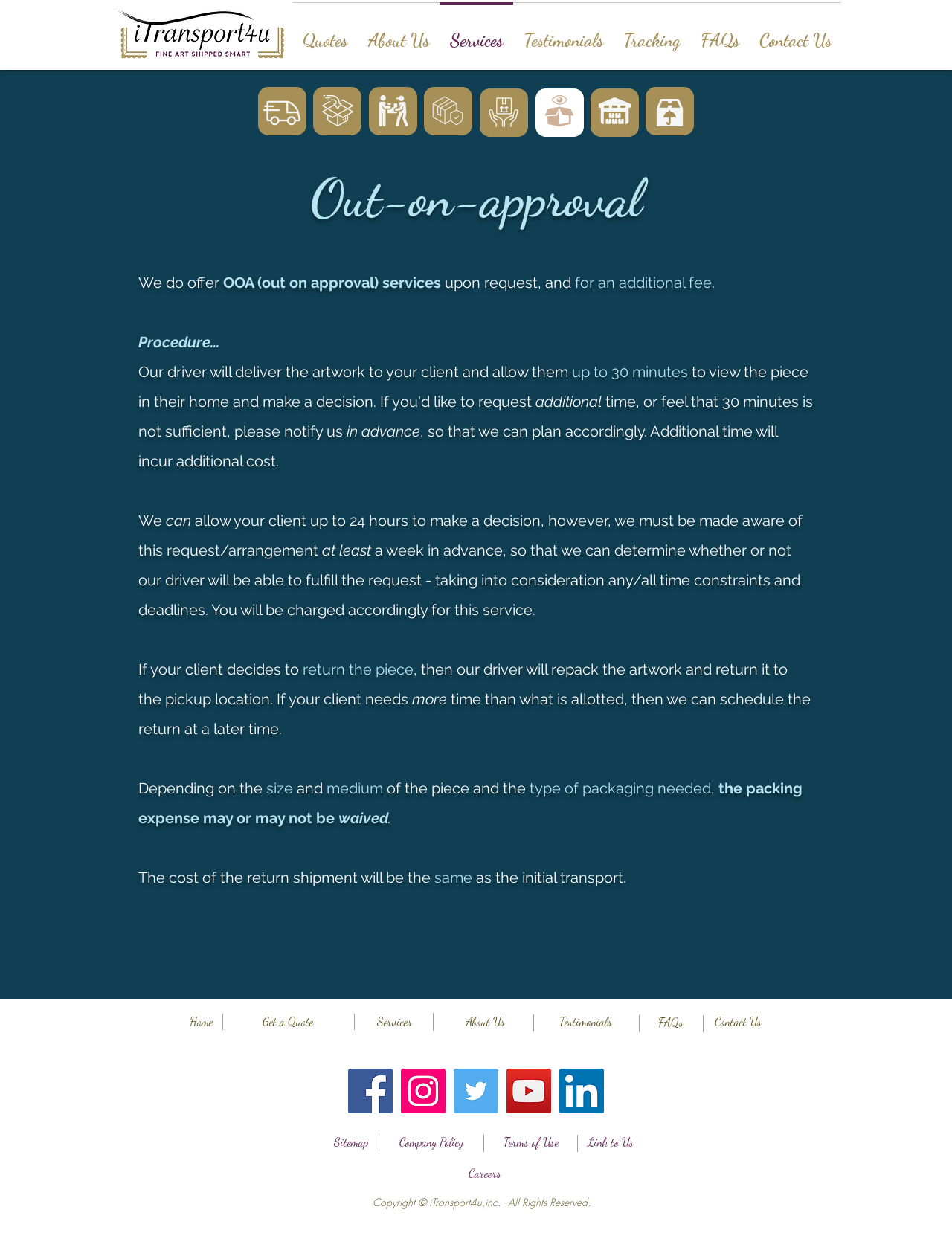Provide the bounding box for the UI element matching this description: "Careers".

[0.487, 0.945, 0.531, 0.959]